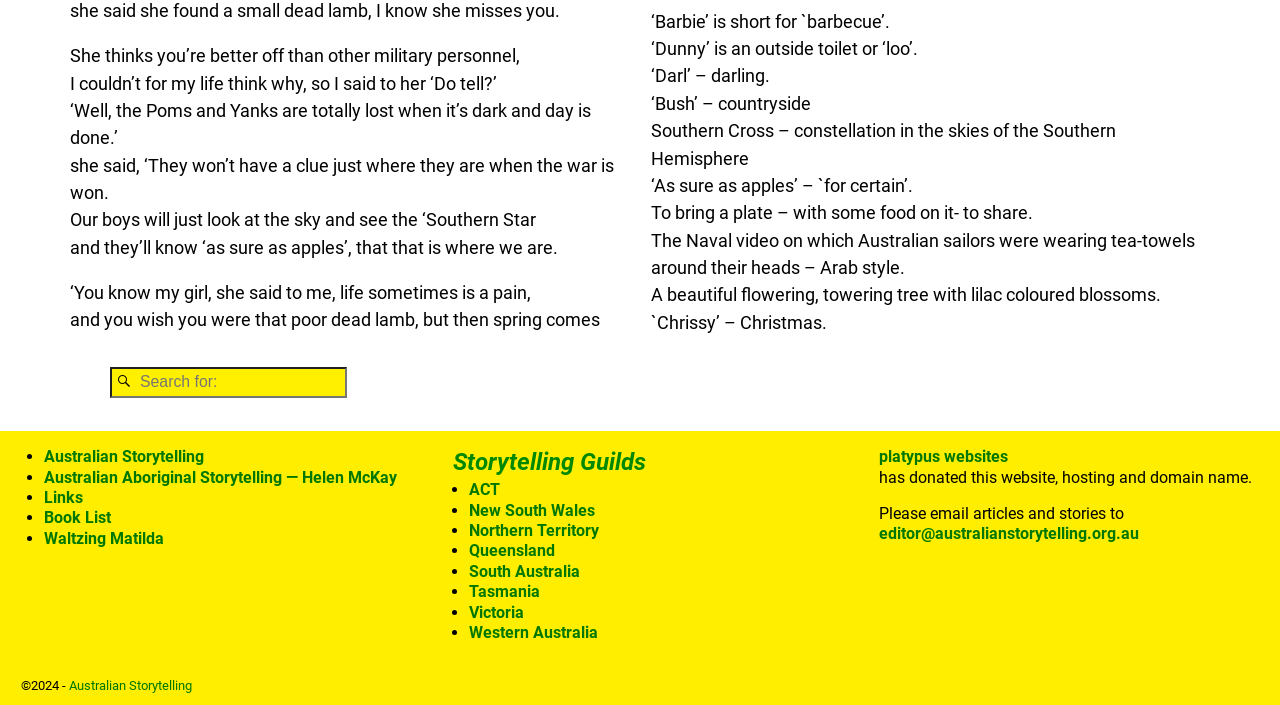Identify the bounding box coordinates for the region of the element that should be clicked to carry out the instruction: "click on Australian Storytelling". The bounding box coordinates should be four float numbers between 0 and 1, i.e., [left, top, right, bottom].

[0.034, 0.634, 0.159, 0.661]